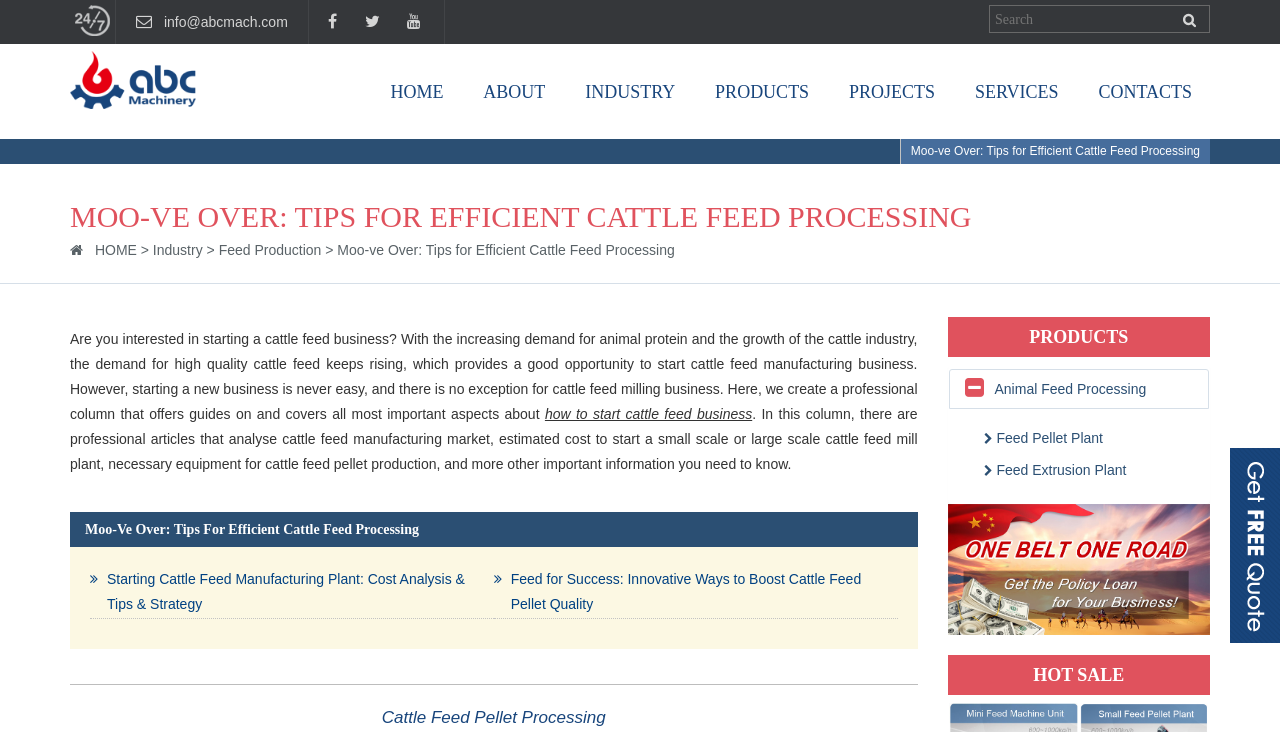Please identify the bounding box coordinates of where to click in order to follow the instruction: "Click on BUILD YOUR FUTURE!".

[0.055, 0.07, 0.177, 0.177]